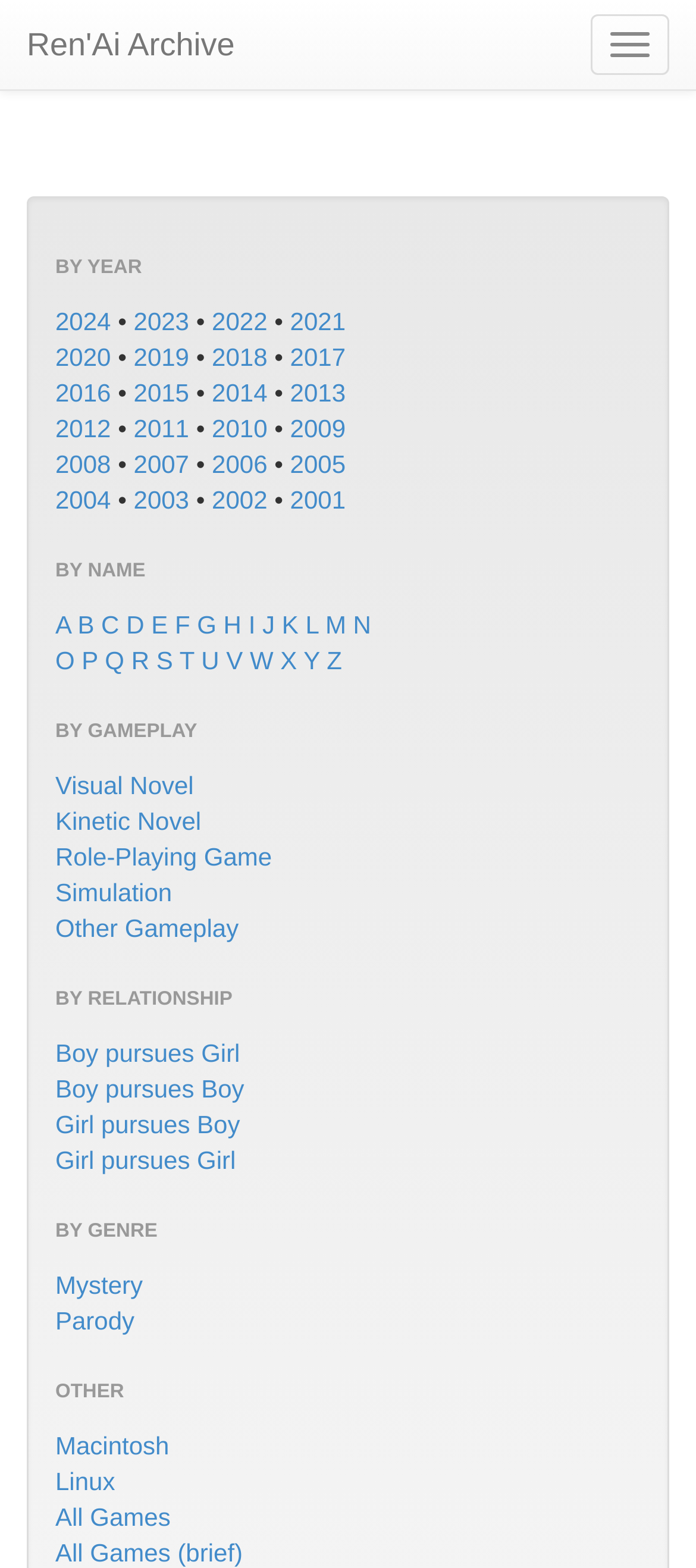Determine the bounding box coordinates of the target area to click to execute the following instruction: "Browse 2024 archives."

[0.079, 0.196, 0.159, 0.214]